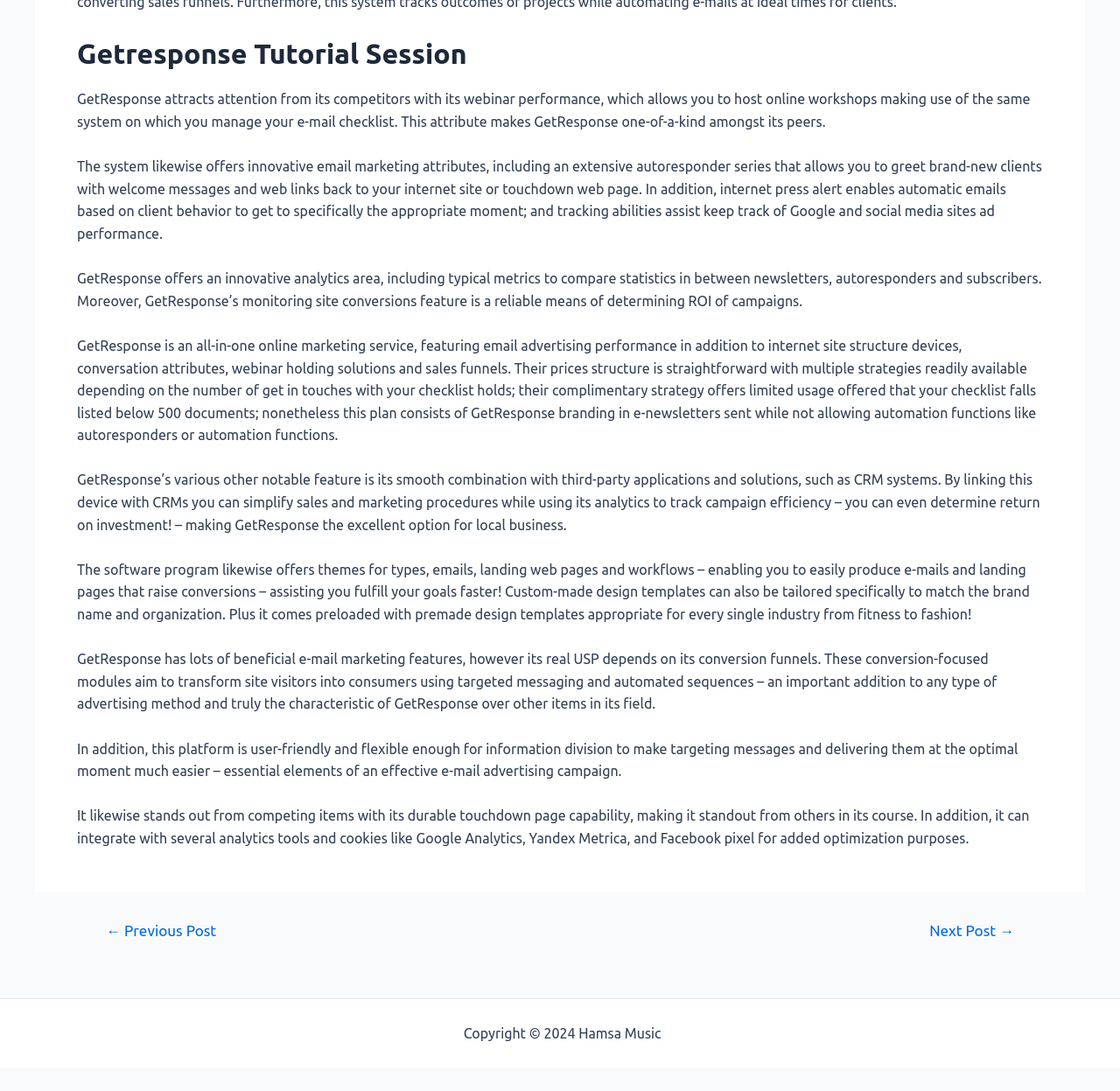Can you look at the image and give a comprehensive answer to the question:
What is the copyright year of the website?

The copyright year of the website is 2024, as indicated by the text 'Copyright © 2024 Hamsa Music' at the bottom of the page.